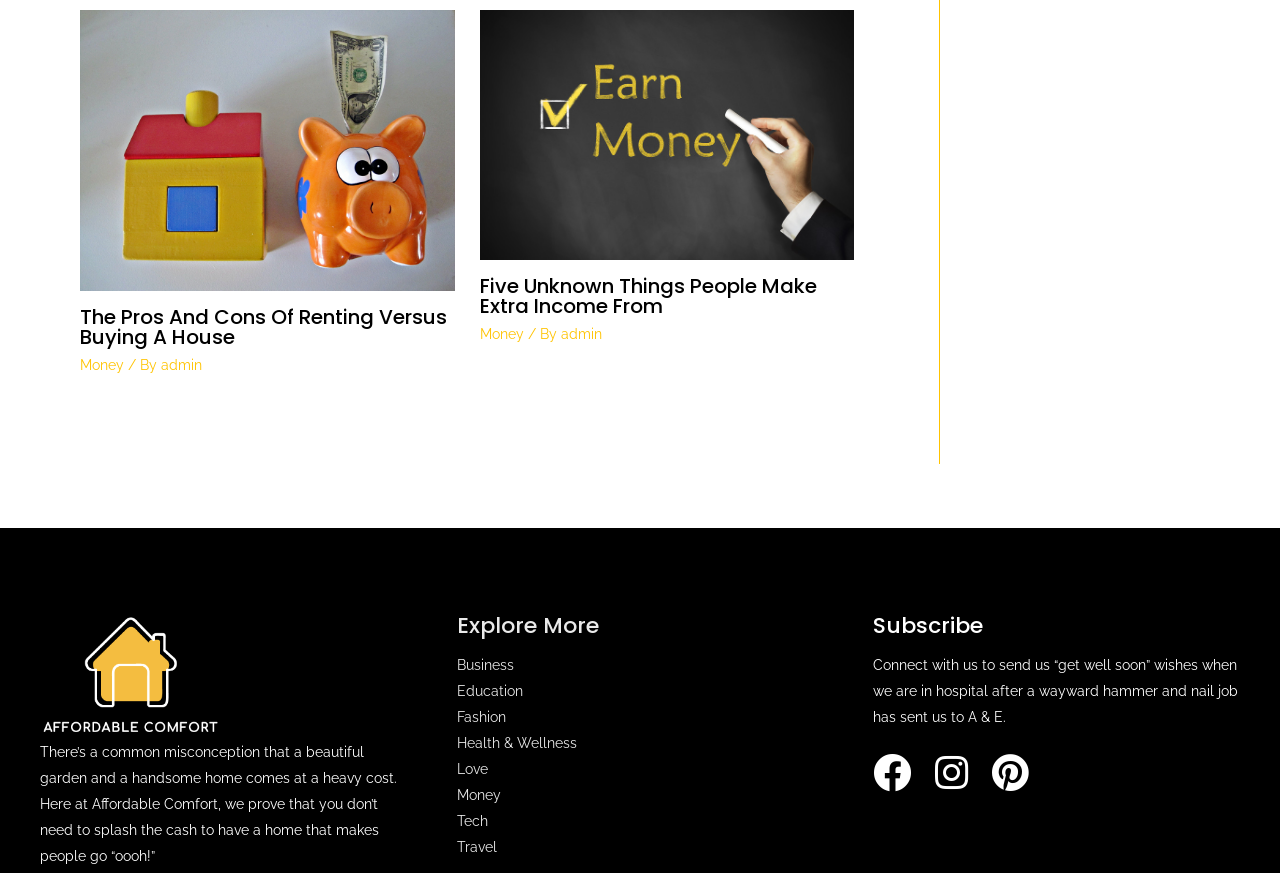Determine the bounding box coordinates for the HTML element mentioned in the following description: "Health & Wellness". The coordinates should be a list of four floats ranging from 0 to 1, represented as [left, top, right, bottom].

[0.357, 0.842, 0.451, 0.861]